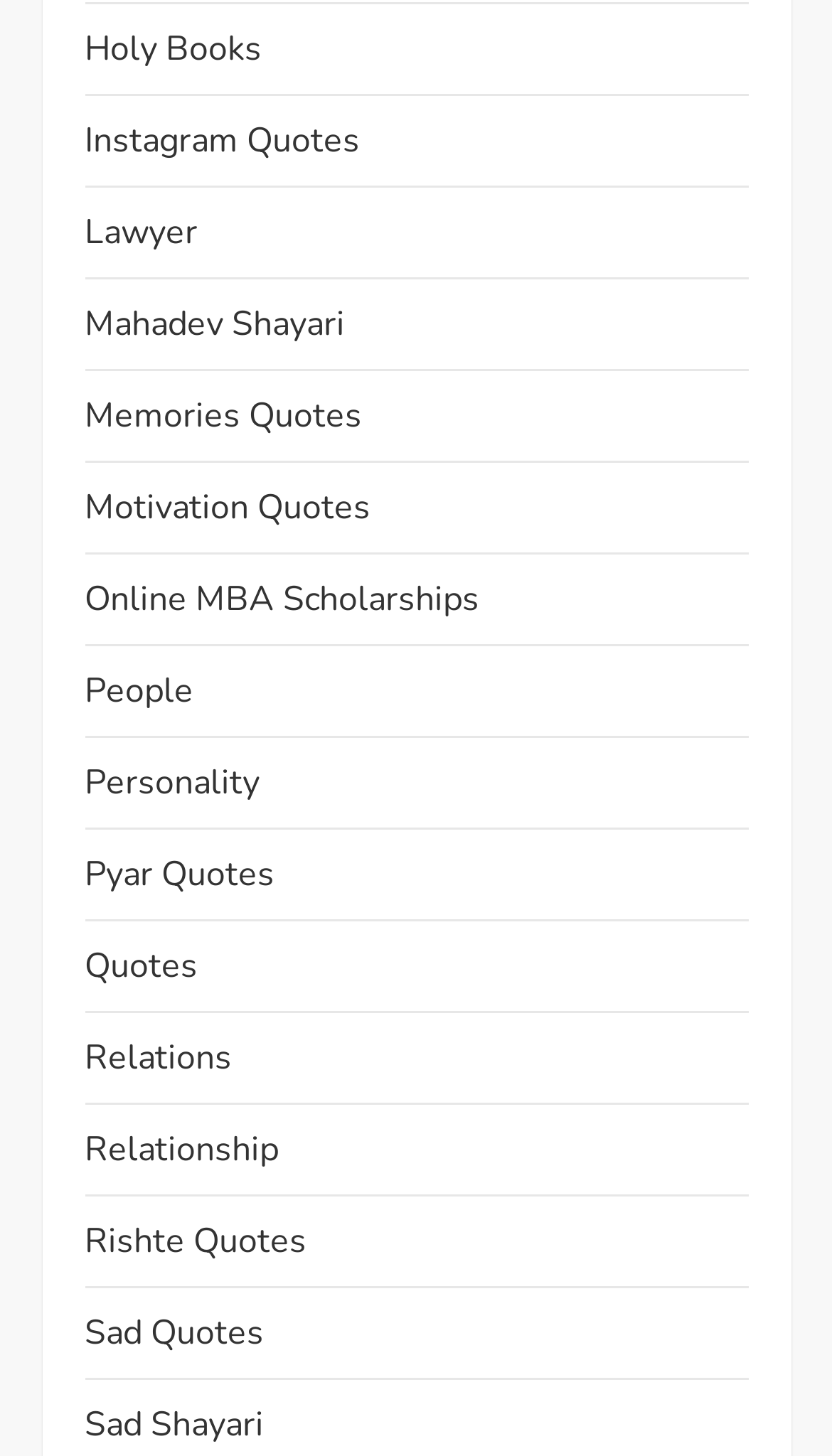Using the description "People", locate and provide the bounding box of the UI element.

[0.101, 0.455, 0.232, 0.496]